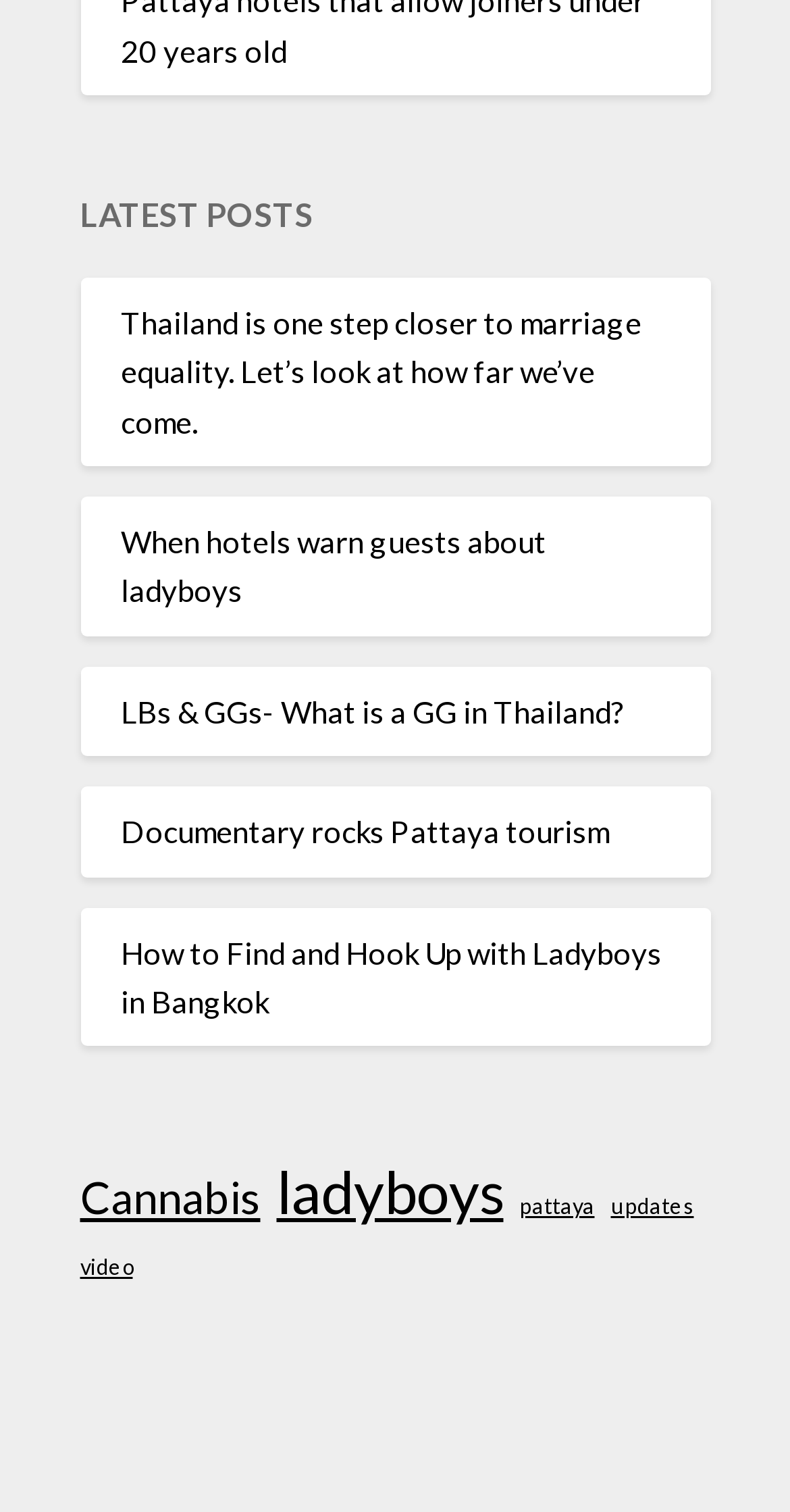Find the bounding box of the UI element described as: "updates". The bounding box coordinates should be given as four float values between 0 and 1, i.e., [left, top, right, bottom].

[0.773, 0.785, 0.878, 0.808]